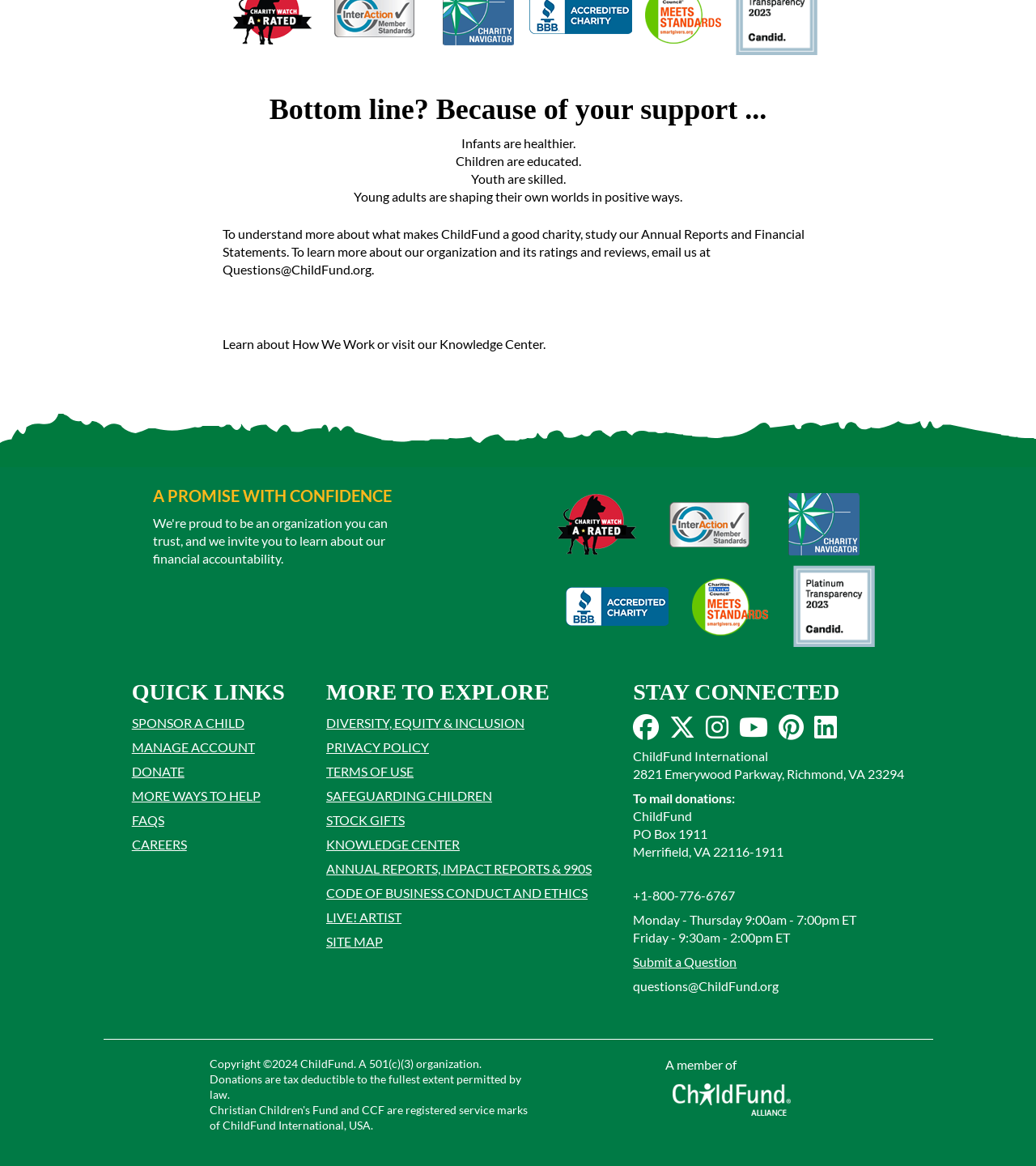Identify the bounding box for the described UI element. Provide the coordinates in (top-left x, top-left y, bottom-right x, bottom-right y) format with values ranging from 0 to 1: CAREERS

[0.127, 0.717, 0.18, 0.73]